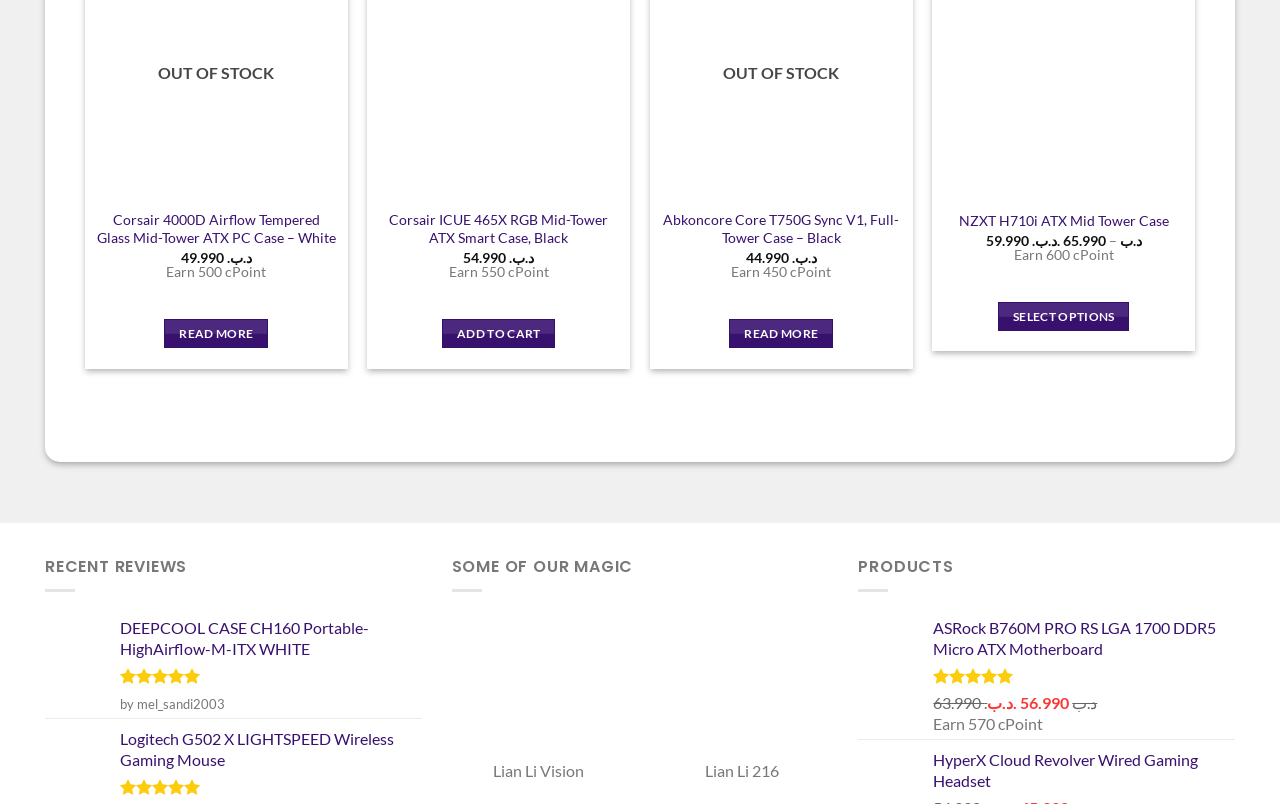Can you find the bounding box coordinates of the area I should click to execute the following instruction: "Add to cart: Corsair ICUE 465X RGB Mid-Tower ATX Smart Case, Black"?

[0.345, 0.396, 0.434, 0.433]